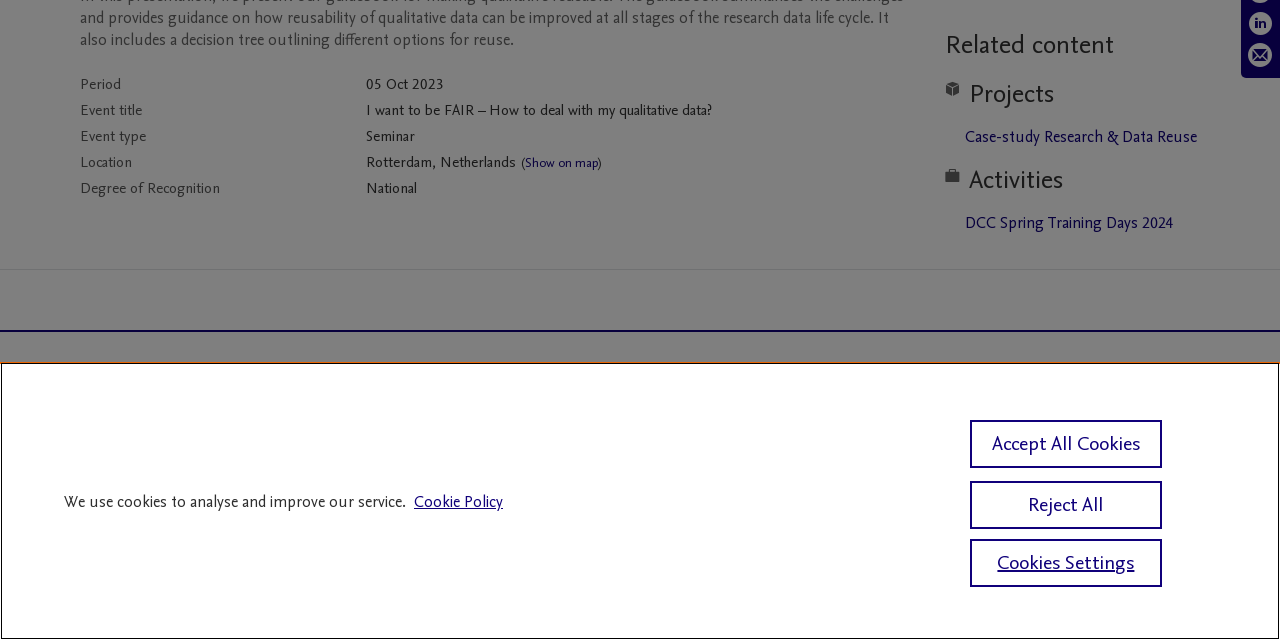Find the bounding box coordinates for the UI element that matches this description: "Contact us".

[0.899, 0.565, 0.931, 0.621]